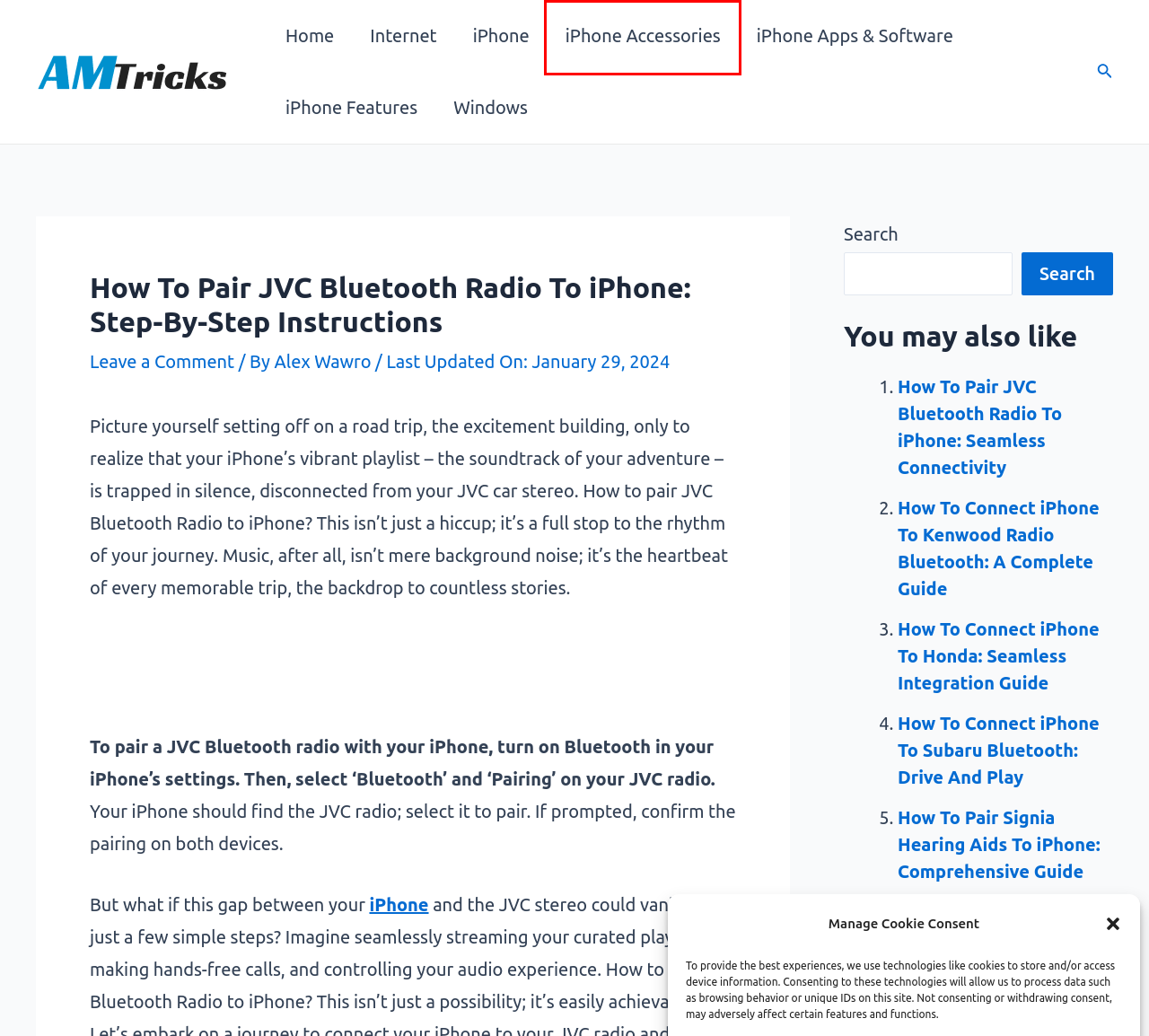Evaluate the webpage screenshot and identify the element within the red bounding box. Select the webpage description that best fits the new webpage after clicking the highlighted element. Here are the candidates:
A. iPhone Accessories Archives - AmTricks
B. AmTricks - The Best Tech Site You Will Come Across
C. iPhone Archives - AmTricks
D. How To Pair Signia Hearing Aids To iPhone: Comprehensive Guide
E. iPhone Apps & Software Archives - AmTricks
F. How To Connect iPhone To Kenwood Radio Bluetooth: A Complete Guide
G. How To Pair Raycon Earbuds To iPhone: Listen In Style
H. iPhone - Apple

A